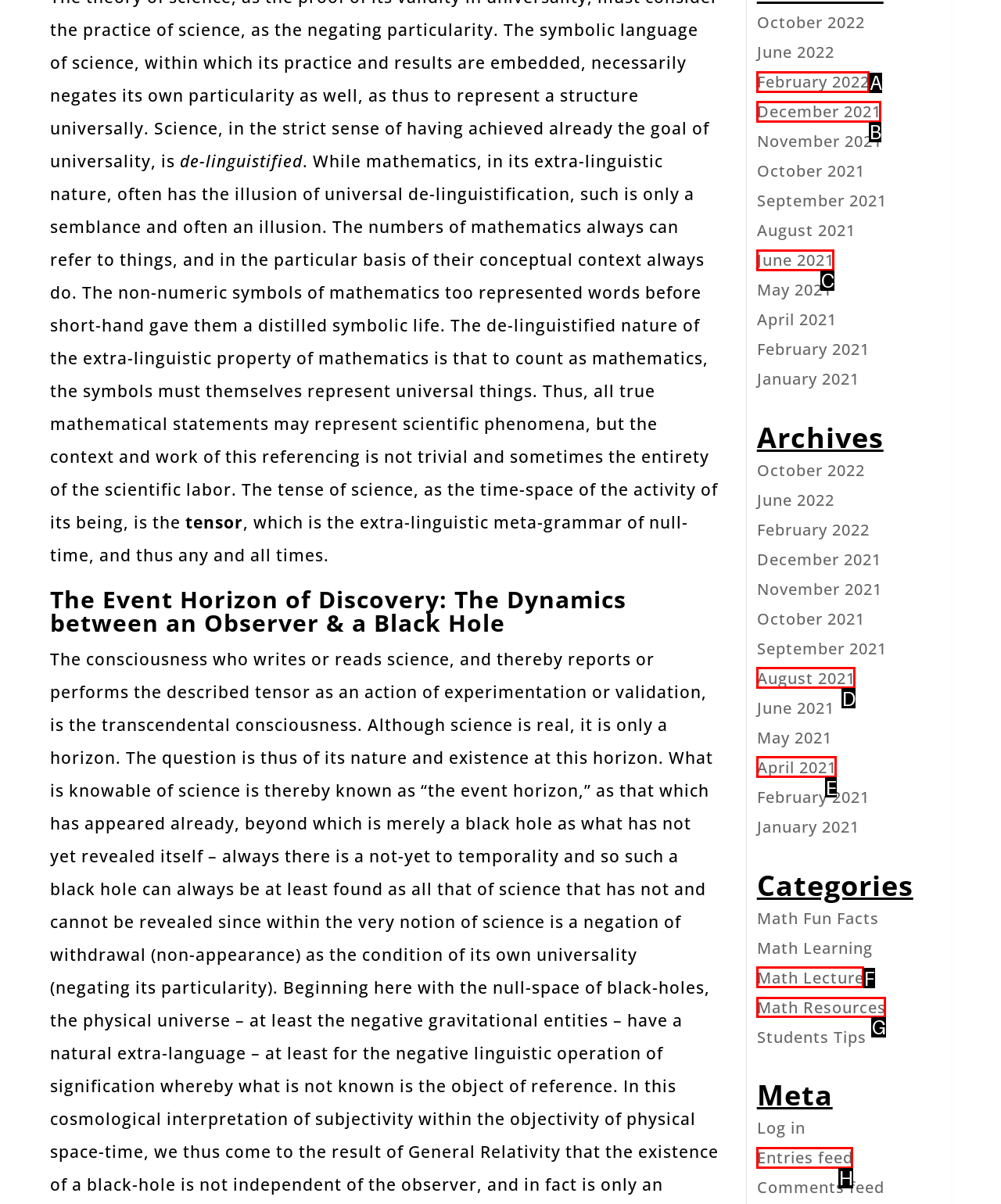Which HTML element should be clicked to fulfill the following task: learn about math resources?
Reply with the letter of the appropriate option from the choices given.

G